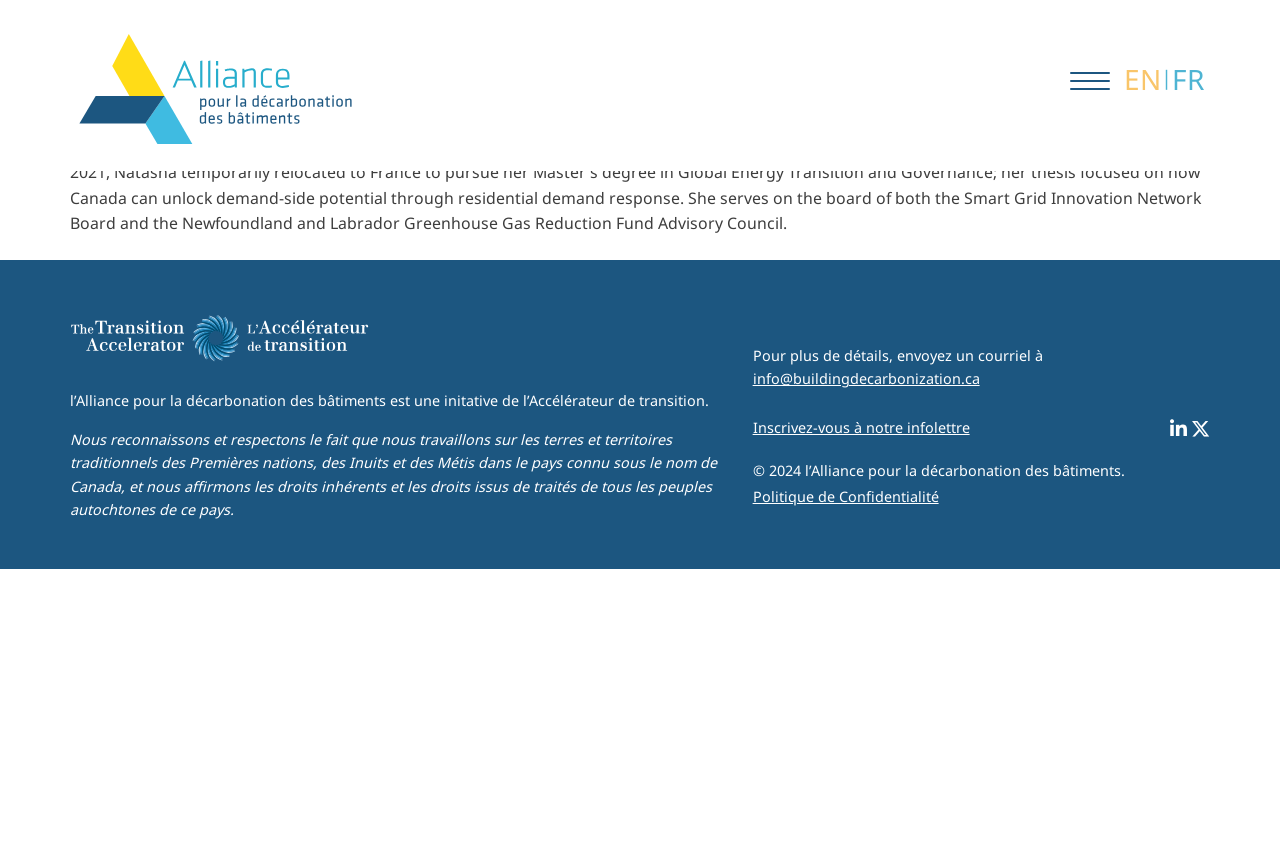Locate the UI element that matches the description Politique de Confidentialité in the webpage screenshot. Return the bounding box coordinates in the format (top-left x, top-left y, bottom-right x, bottom-right y), with values ranging from 0 to 1.

[0.588, 0.569, 0.733, 0.592]